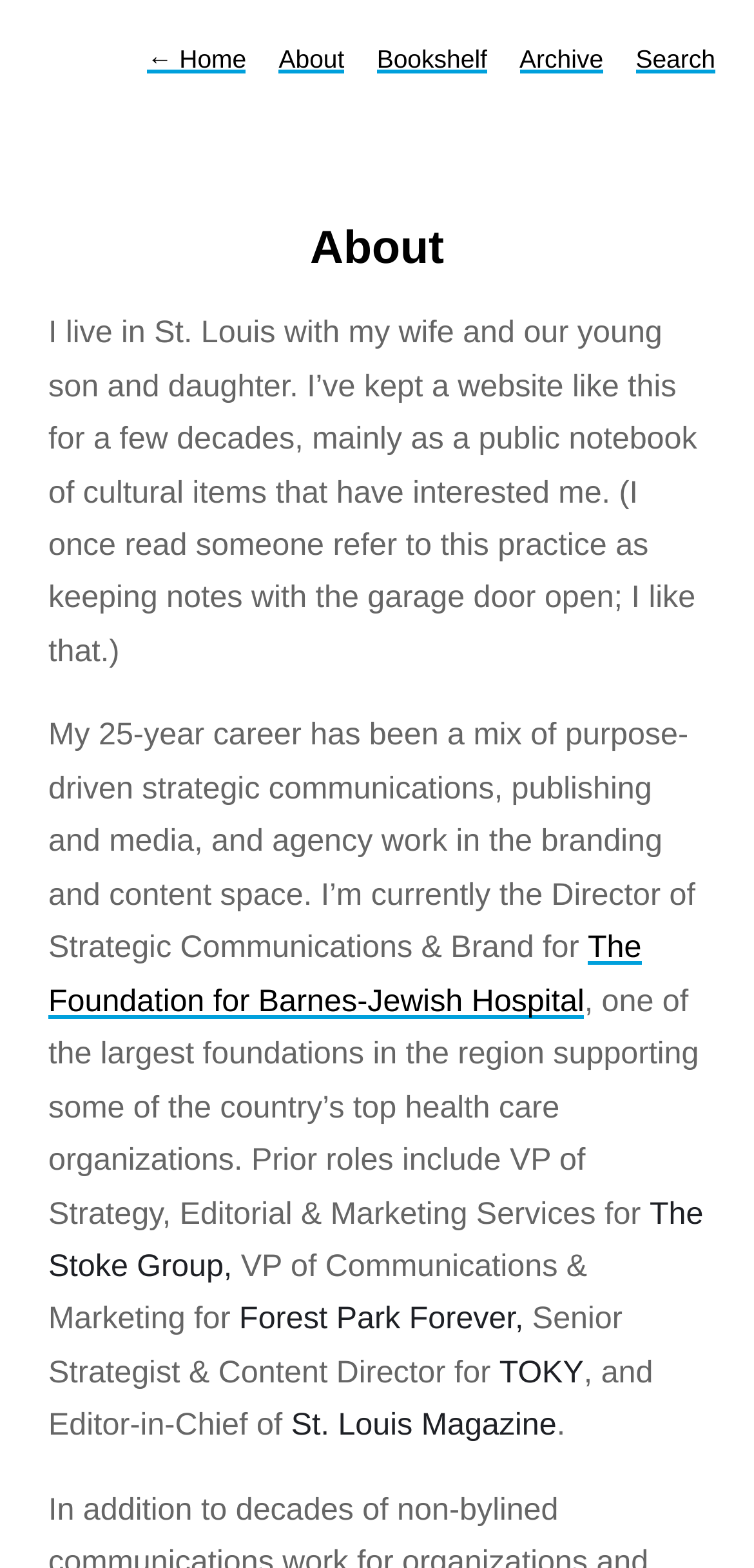What is the name of the hospital foundation Stephen Schenkenberg works for?
Based on the image, answer the question in a detailed manner.

I found this information by reading the second paragraph of the text on the webpage, which states 'I’m currently the Director of Strategic Communications & Brand for The Foundation for Barnes-Jewish Hospital'.